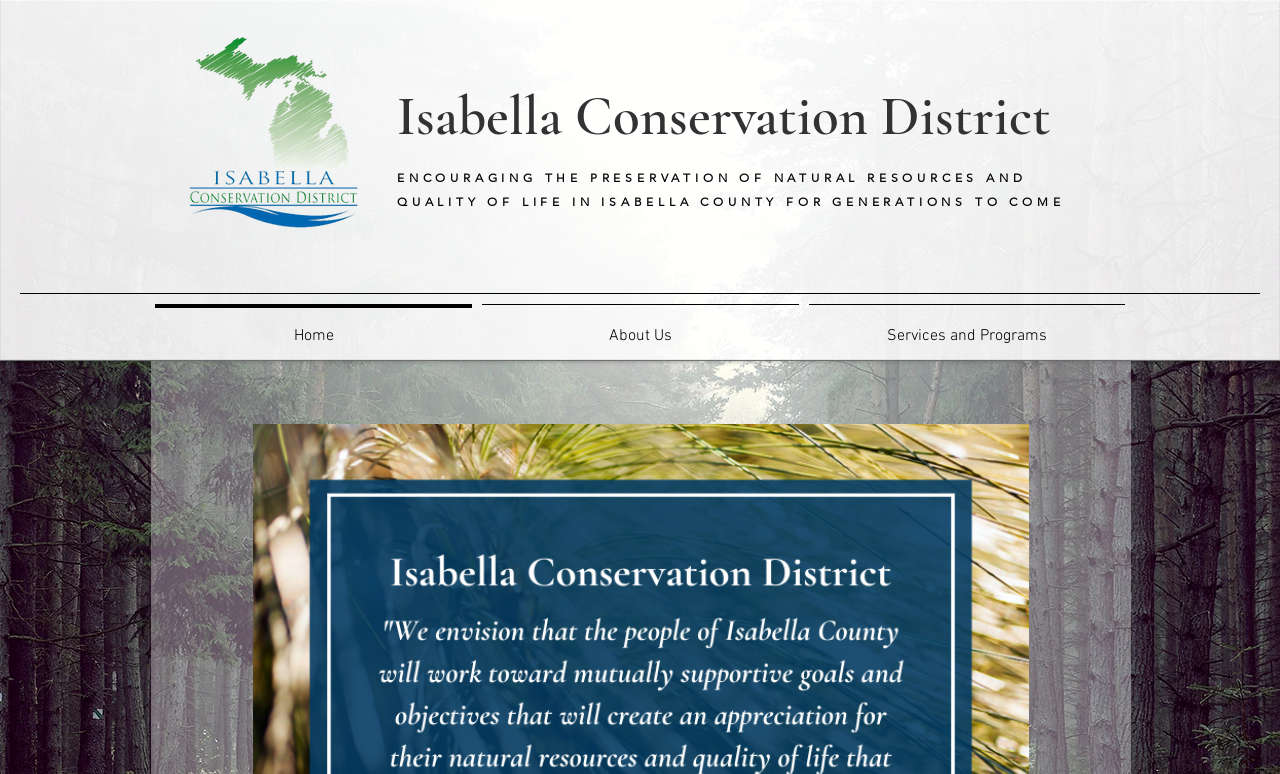Please provide a comprehensive response to the question based on the details in the image: What is the name of the first link in the navigation menu?

The answer can be found by looking at the link element with the text 'Home' which is located inside the navigation element with the text 'Site'.